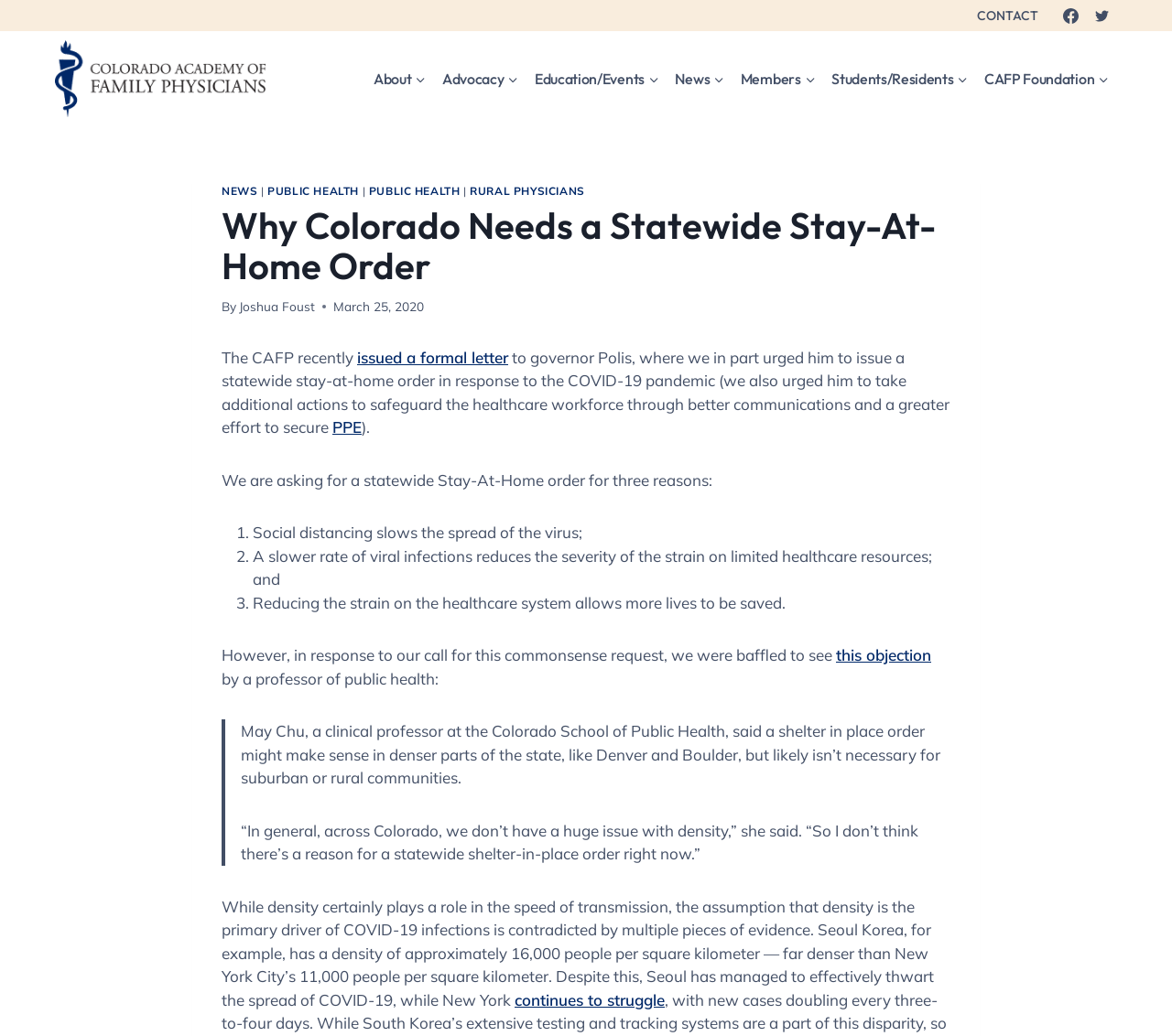Please identify the bounding box coordinates of the clickable area that will allow you to execute the instruction: "Learn more about PUBLIC HEALTH".

[0.228, 0.177, 0.306, 0.191]